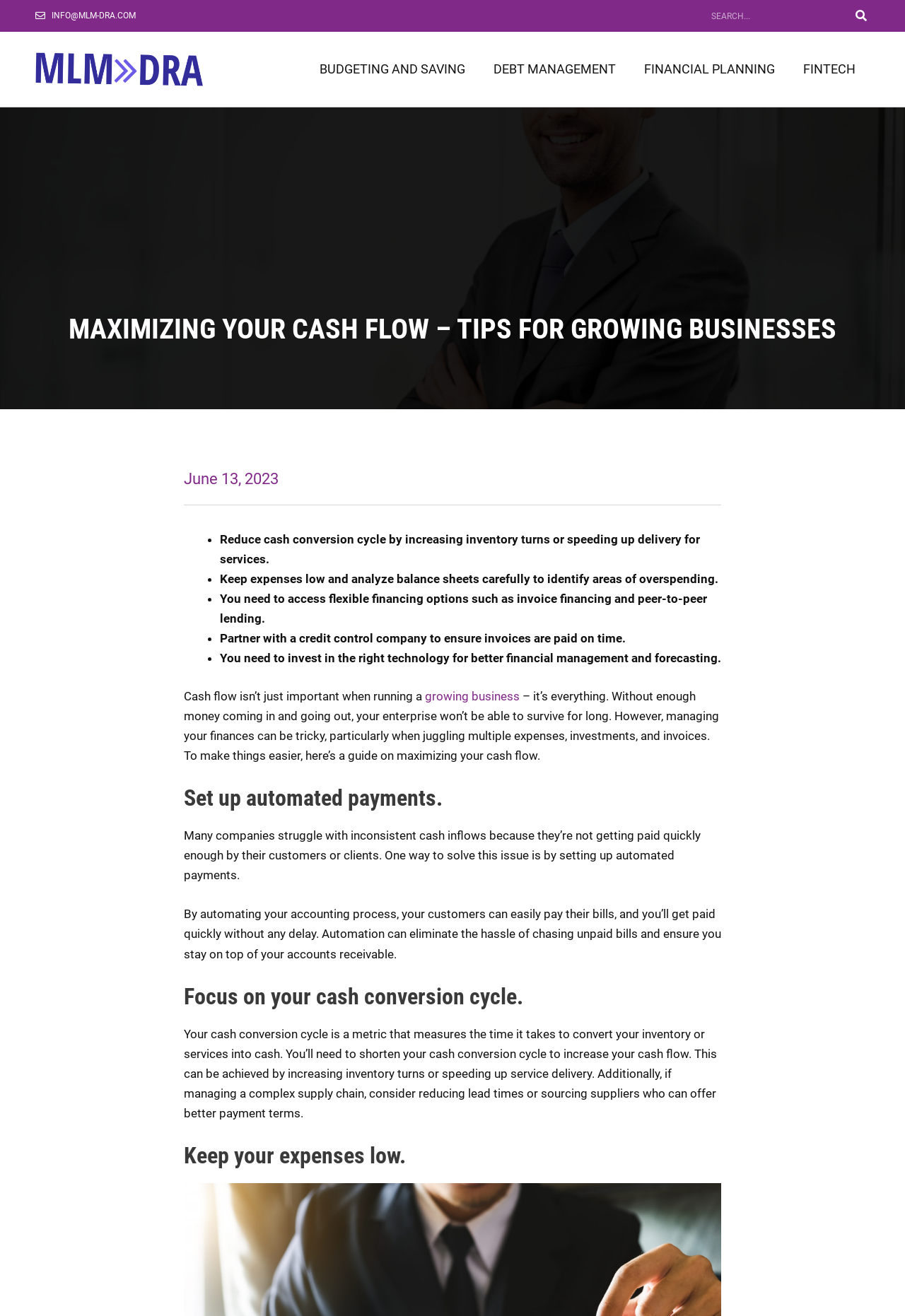Can you find and provide the title of the webpage?

MAXIMIZING YOUR CASH FLOW – TIPS FOR GROWING BUSINESSES